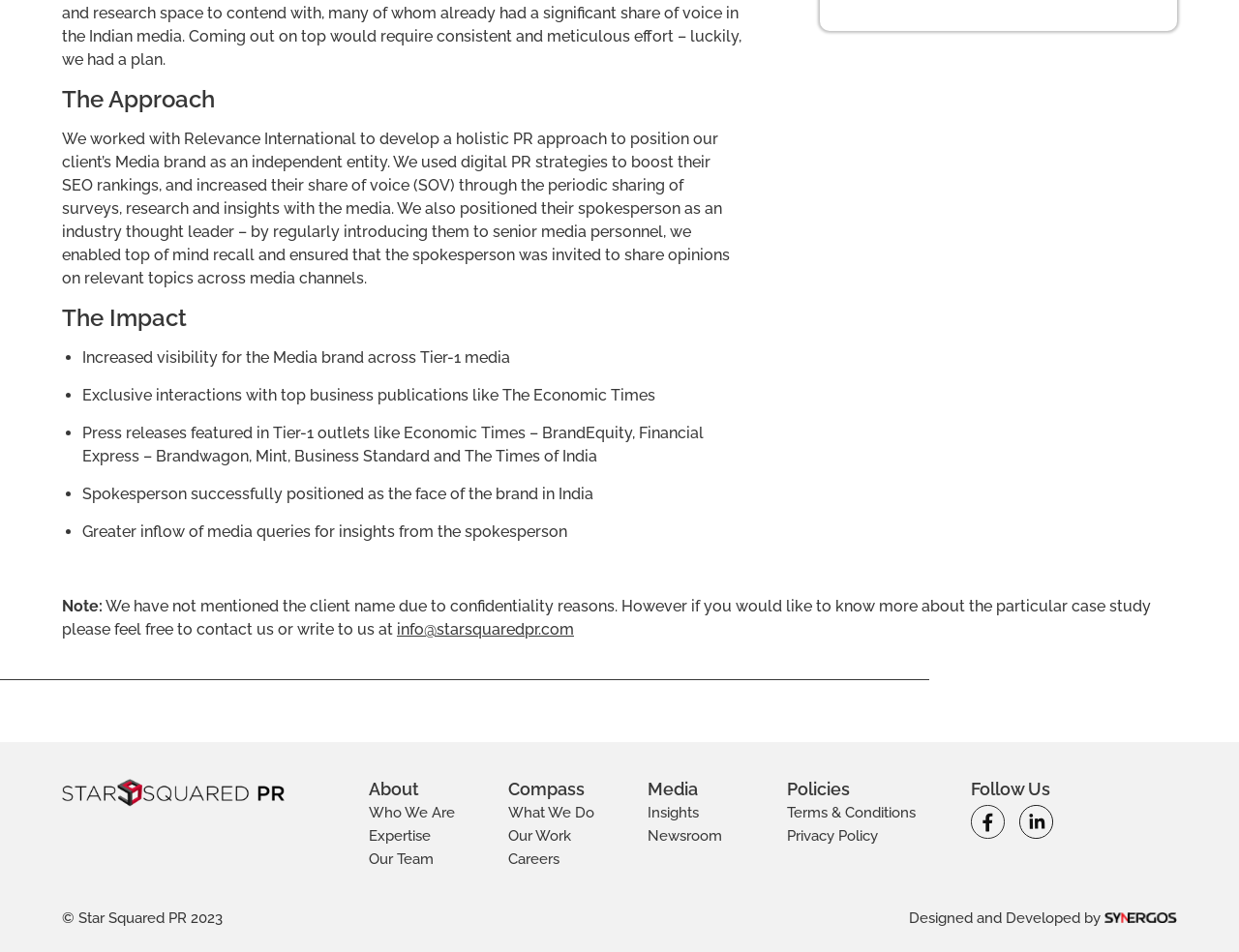Analyze the image and answer the question with as much detail as possible: 
What is the approach described in the webpage?

The webpage describes a holistic PR approach to position a media brand as an independent entity, which includes digital PR strategies to boost SEO rankings and increase share of voice through periodic sharing of surveys, research, and insights with the media.